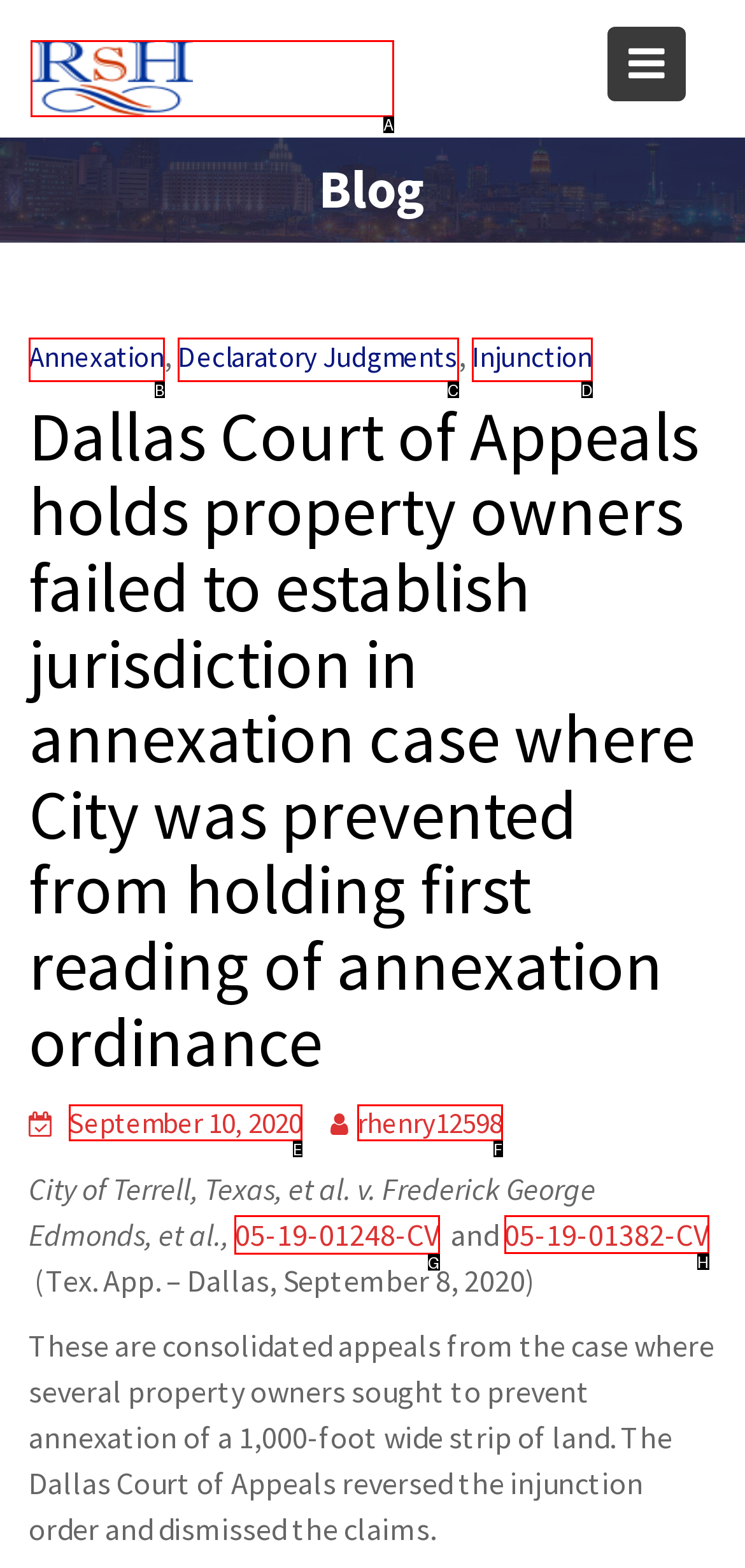Indicate the letter of the UI element that should be clicked to accomplish the task: View the details of case 05-19-01248-CV. Answer with the letter only.

G